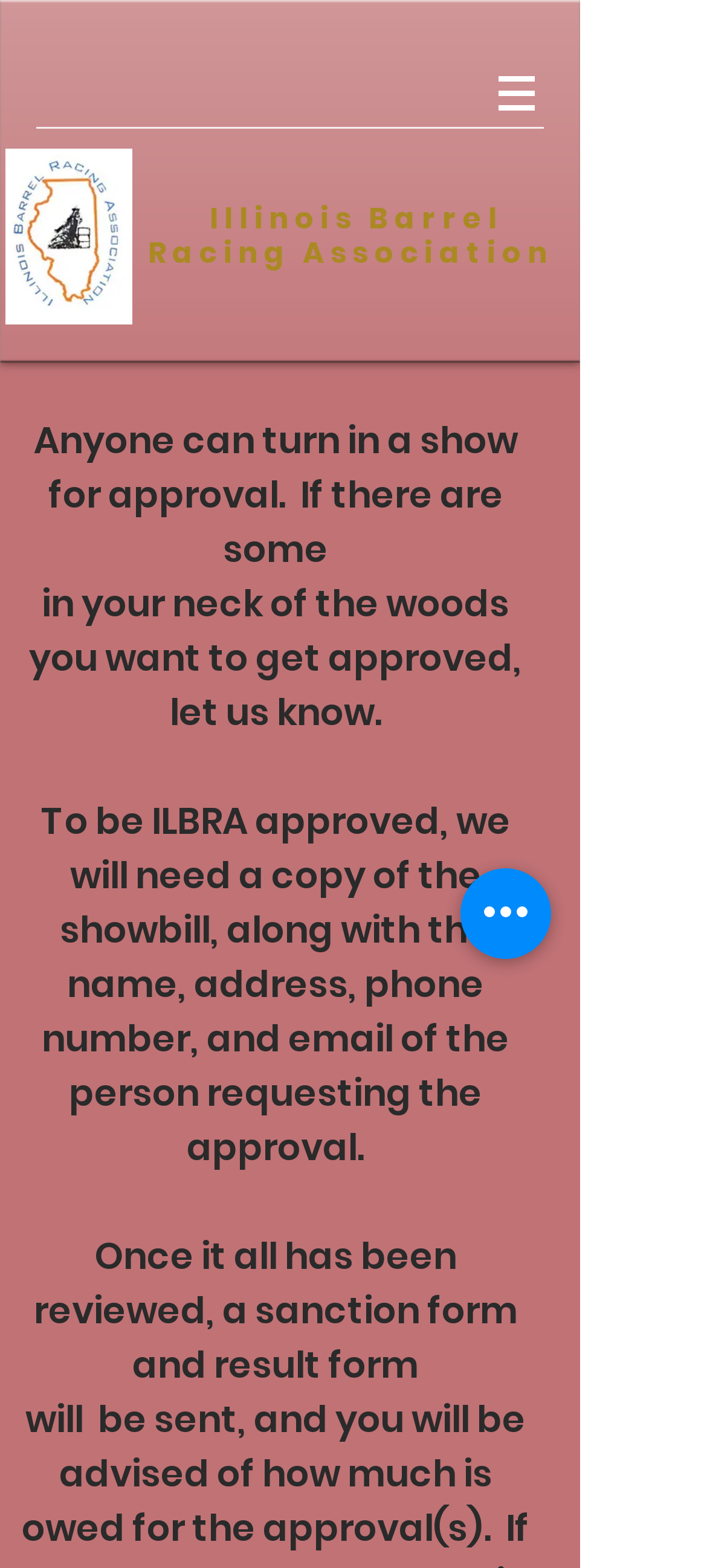Please answer the following question using a single word or phrase: 
What happens after submitting a show for approval?

Review and sanction form